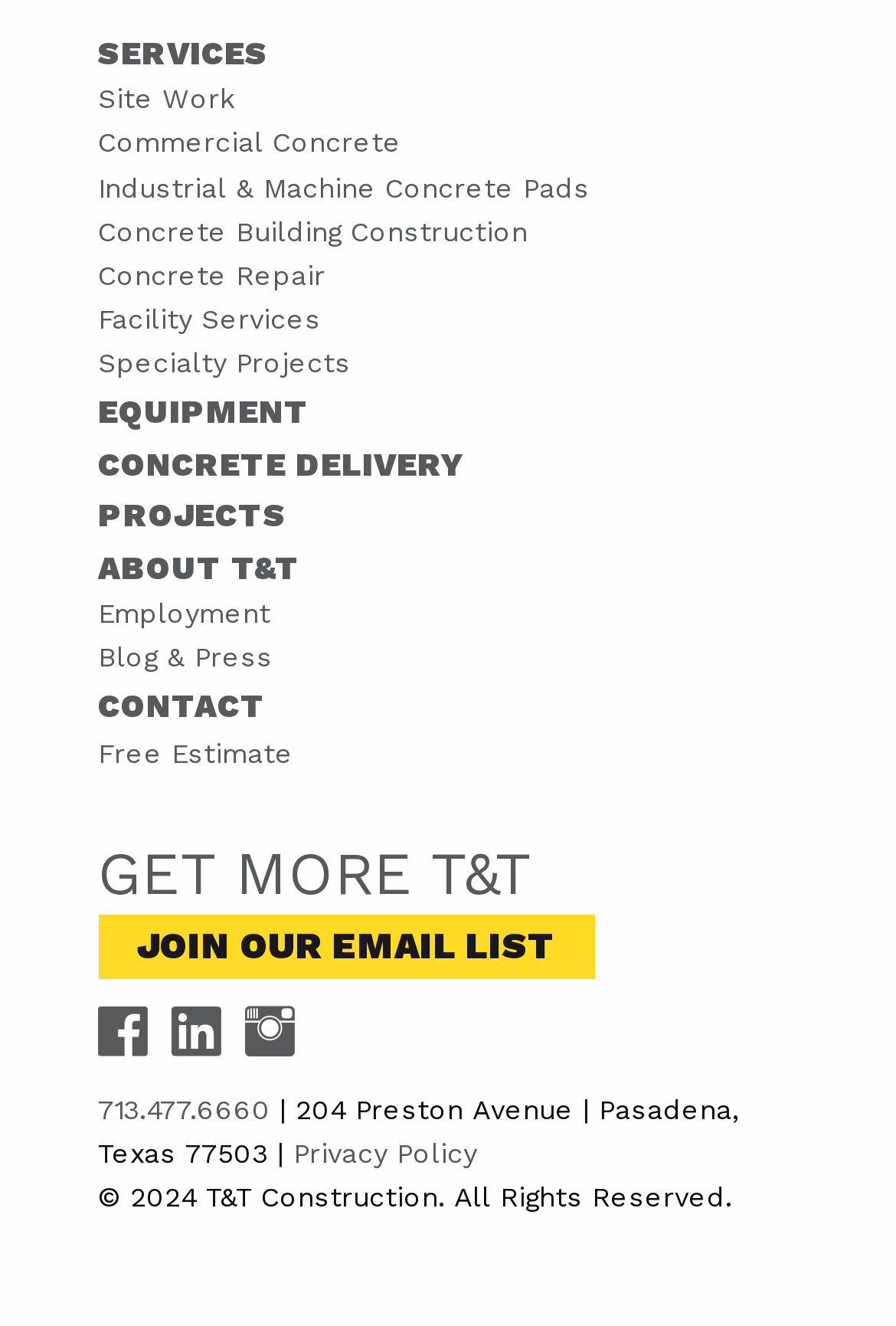What can be done on the 'PROJECTS' page?
Analyze the screenshot and provide a detailed answer to the question.

The 'PROJECTS' link is provided on the webpage, which suggests that users can view projects undertaken by T&T Construction by clicking on this link.